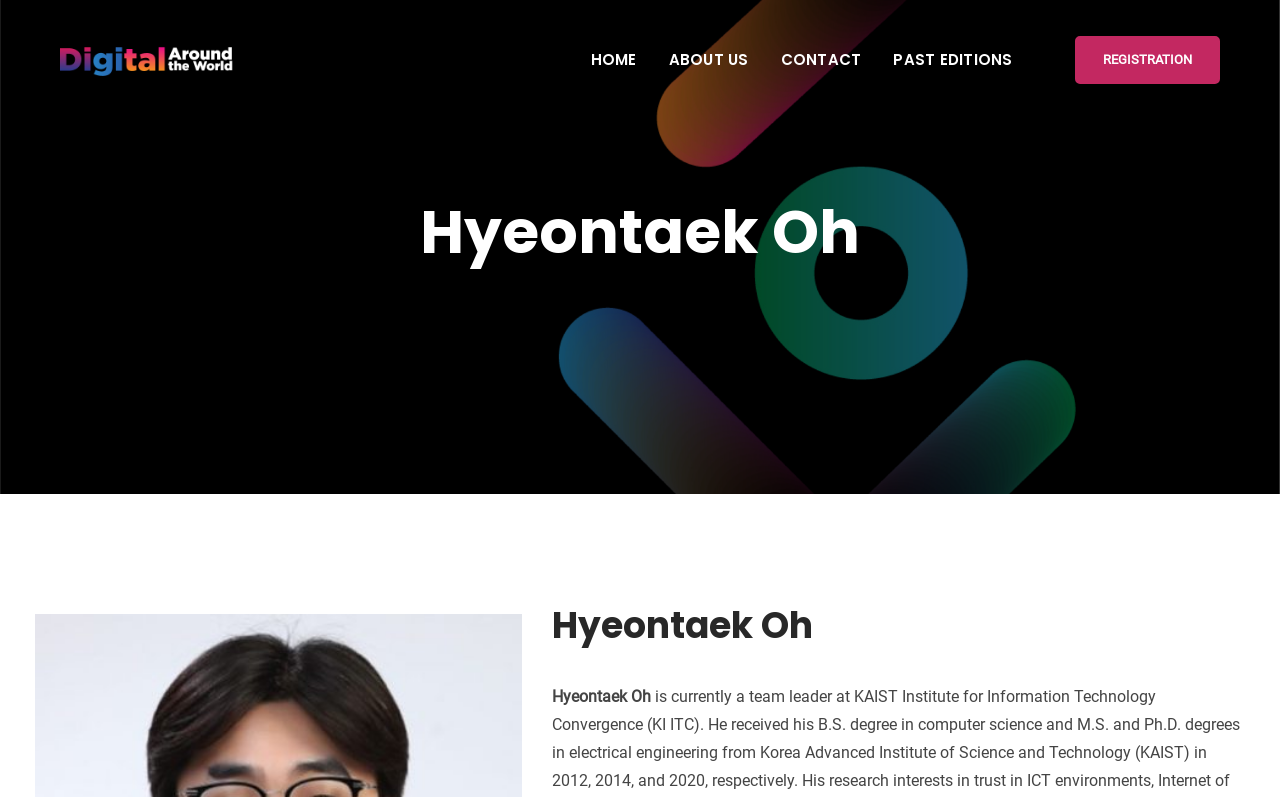Find the bounding box coordinates for the element described here: "Terms and Condition".

None